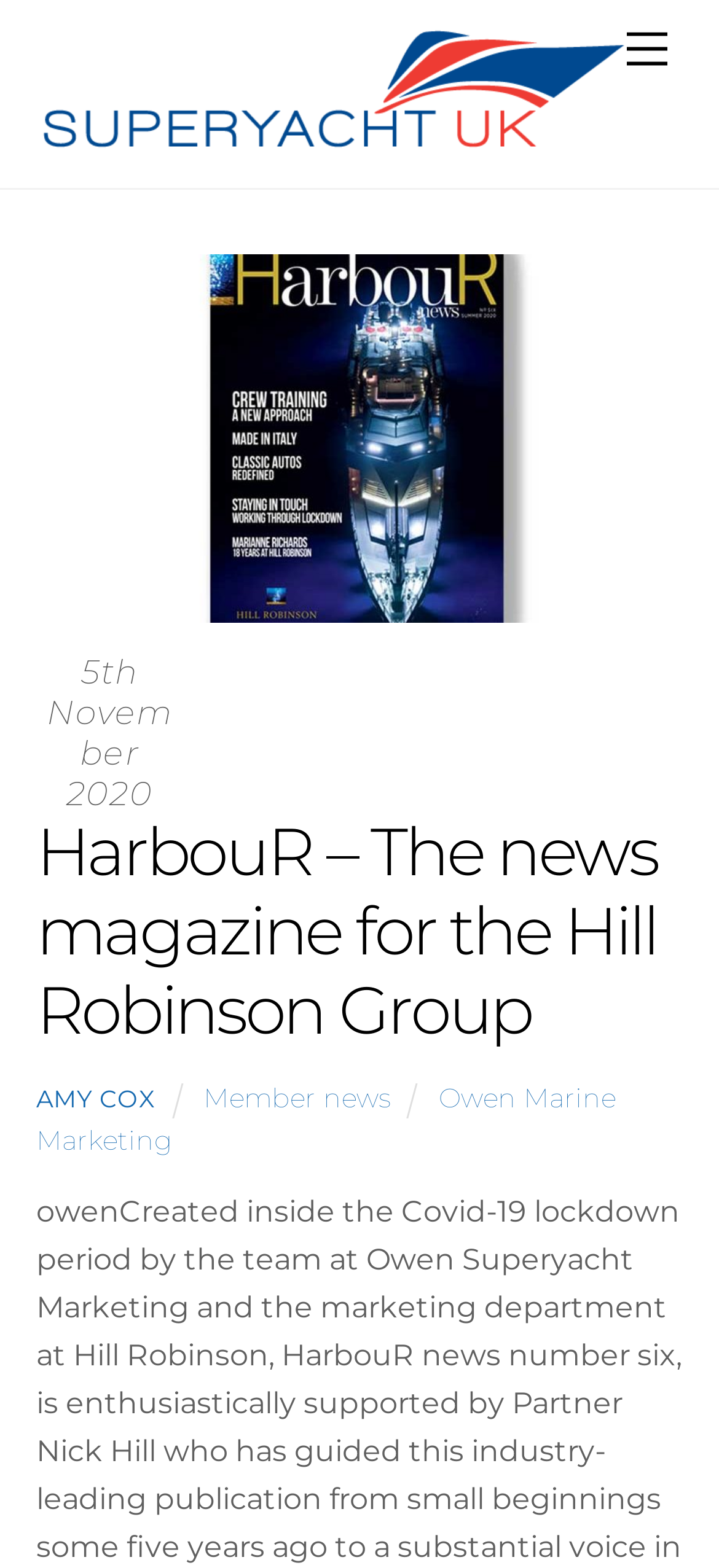Use a single word or phrase to answer the question: How many images are there in the main section?

2